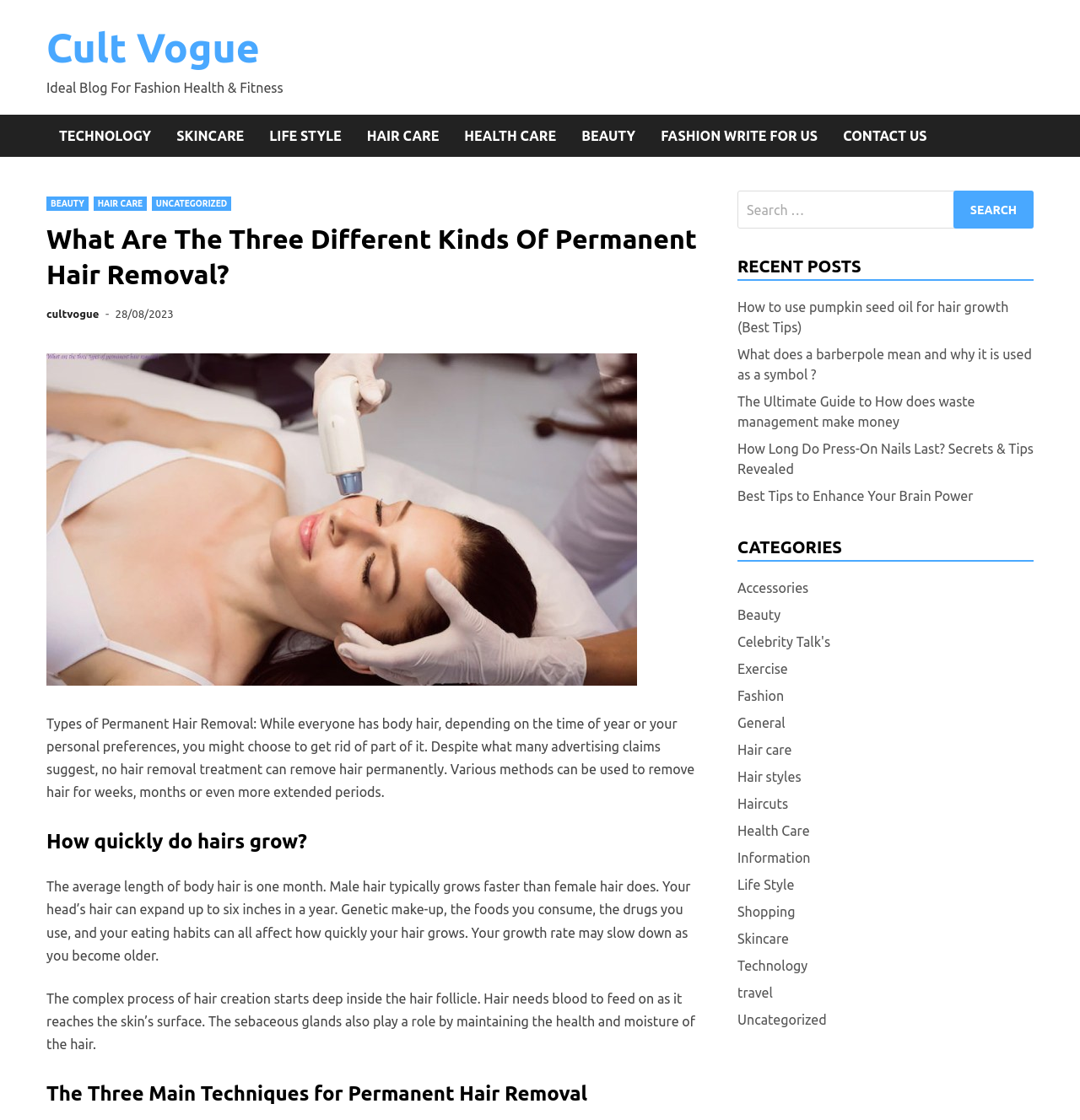How many recent posts are listed on this webpage?
Answer the question with a single word or phrase by looking at the picture.

5